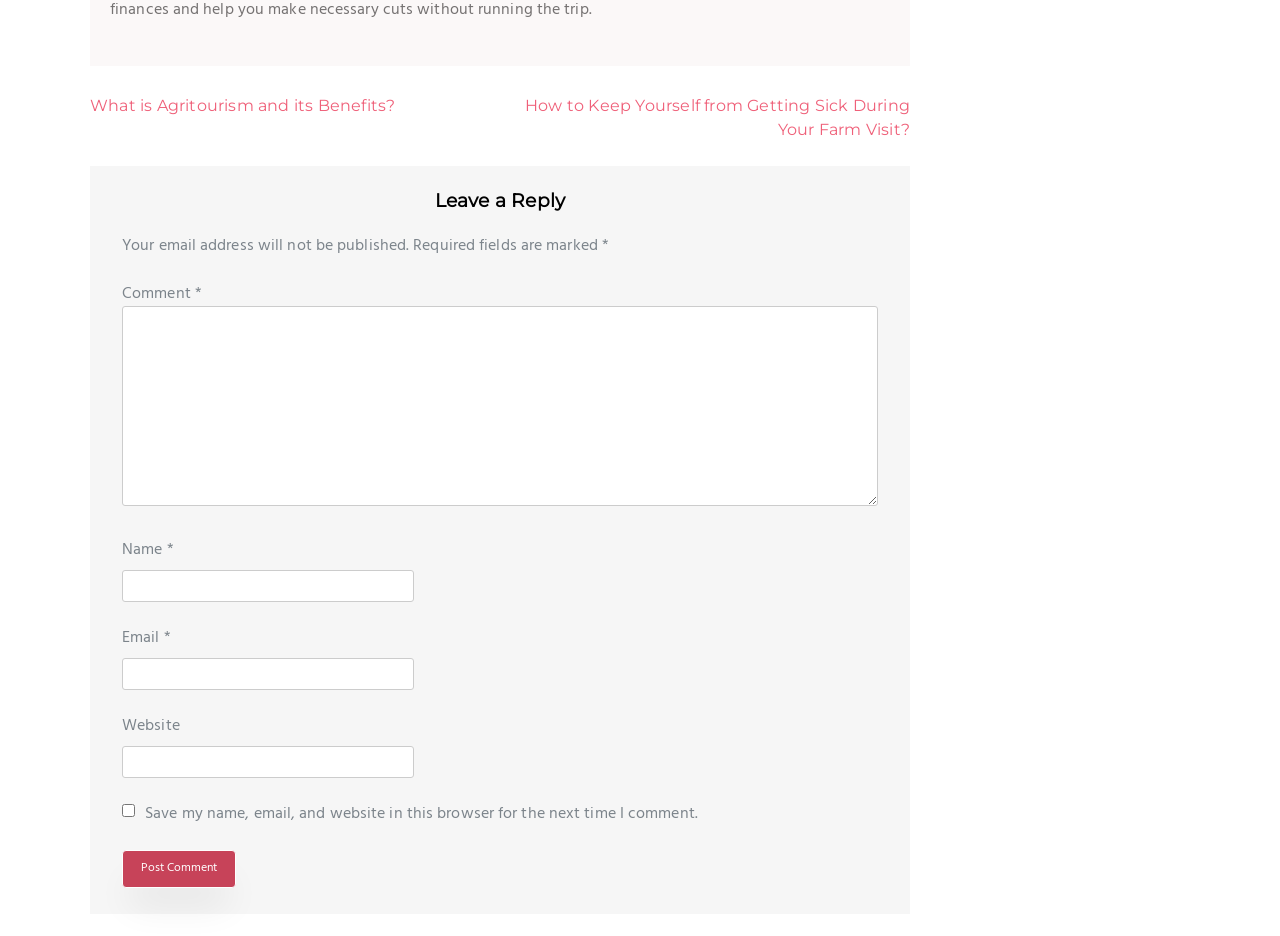What is the position of the 'Leave a Reply' heading?
Using the visual information, reply with a single word or short phrase.

Above the comment form